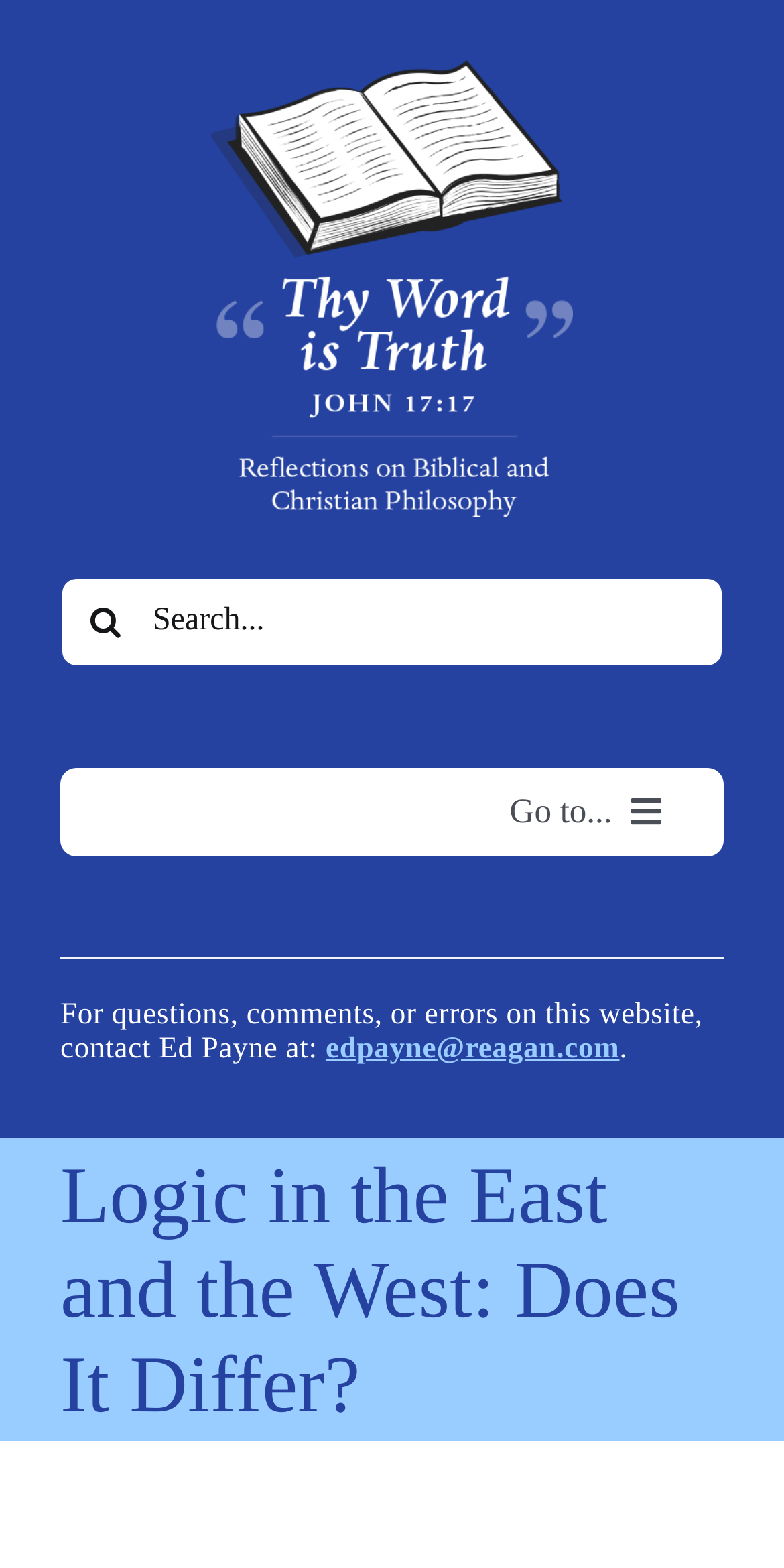Determine the bounding box coordinates in the format (top-left x, top-left y, bottom-right x, bottom-right y). Ensure all values are floating point numbers between 0 and 1. Identify the bounding box of the UI element described by: How Is This Site Different?

[0.11, 0.743, 0.89, 0.769]